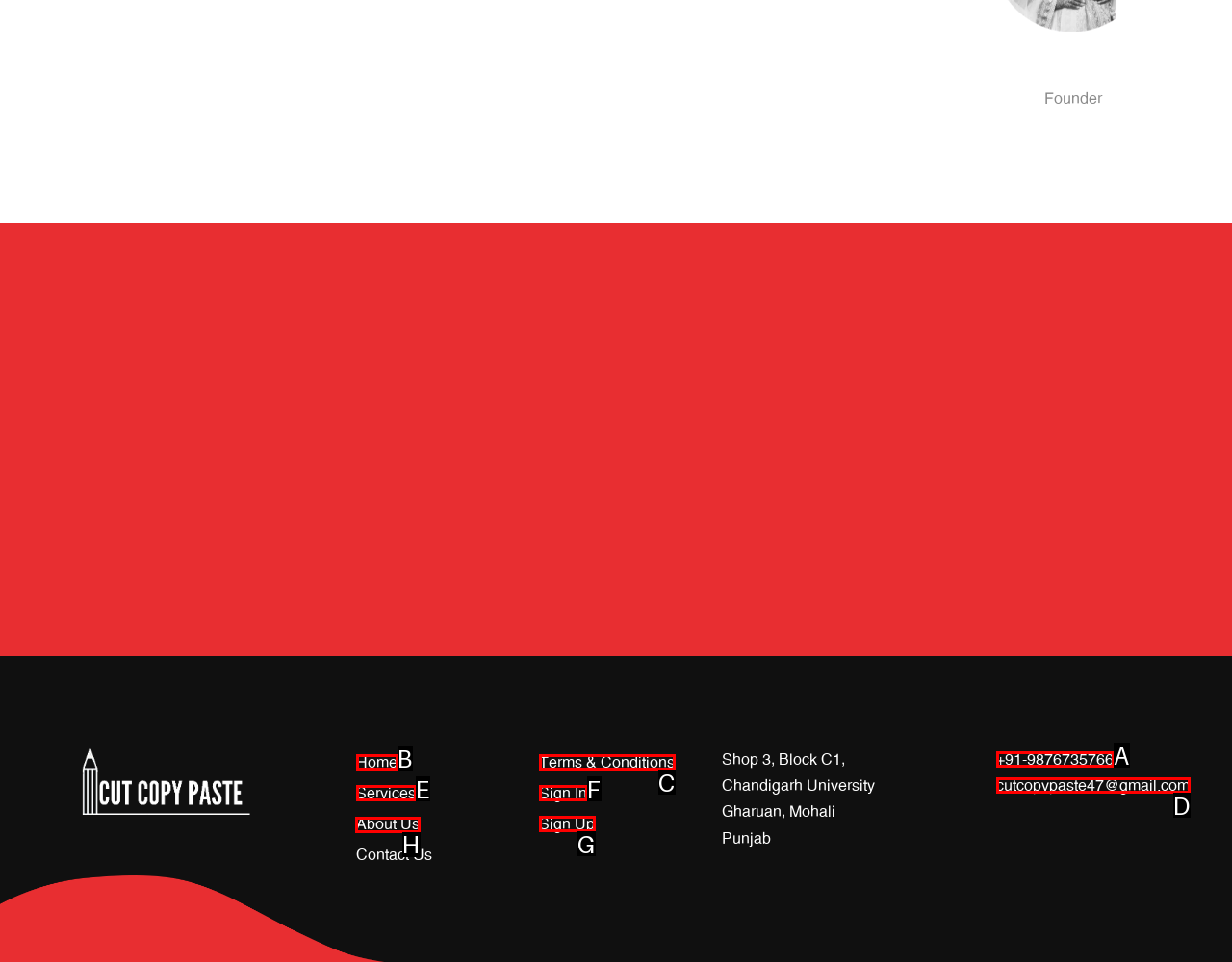Which HTML element should be clicked to complete the task: View the 'About Us' page? Answer with the letter of the corresponding option.

H